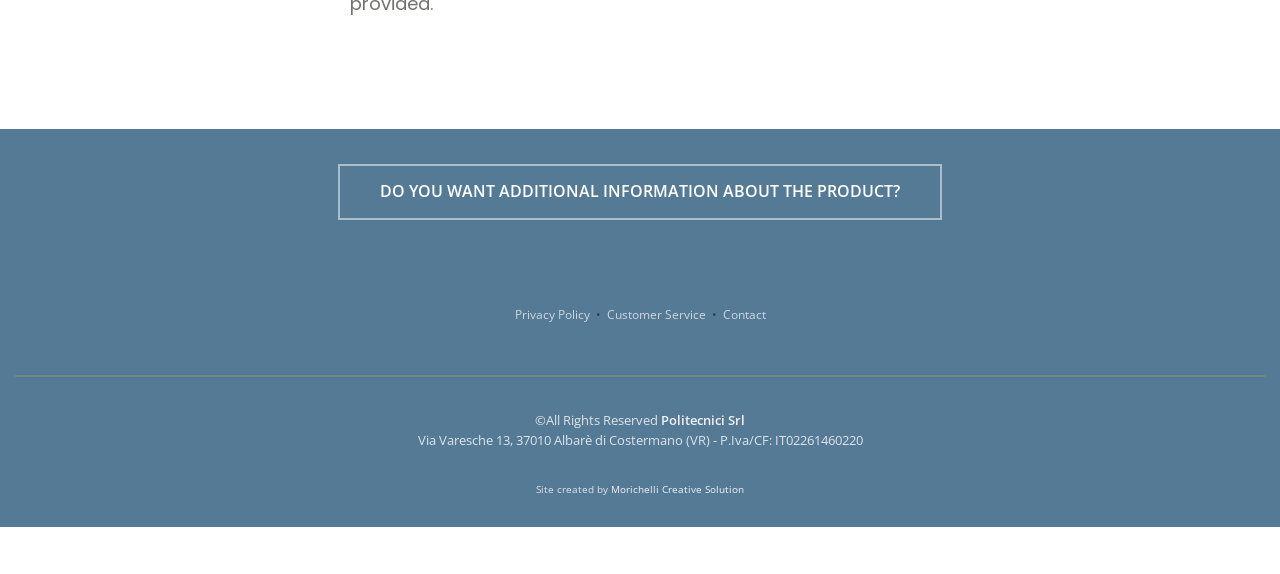Find the bounding box coordinates for the area that must be clicked to perform this action: "View the website in Spanish".

[0.53, 0.938, 0.559, 0.98]